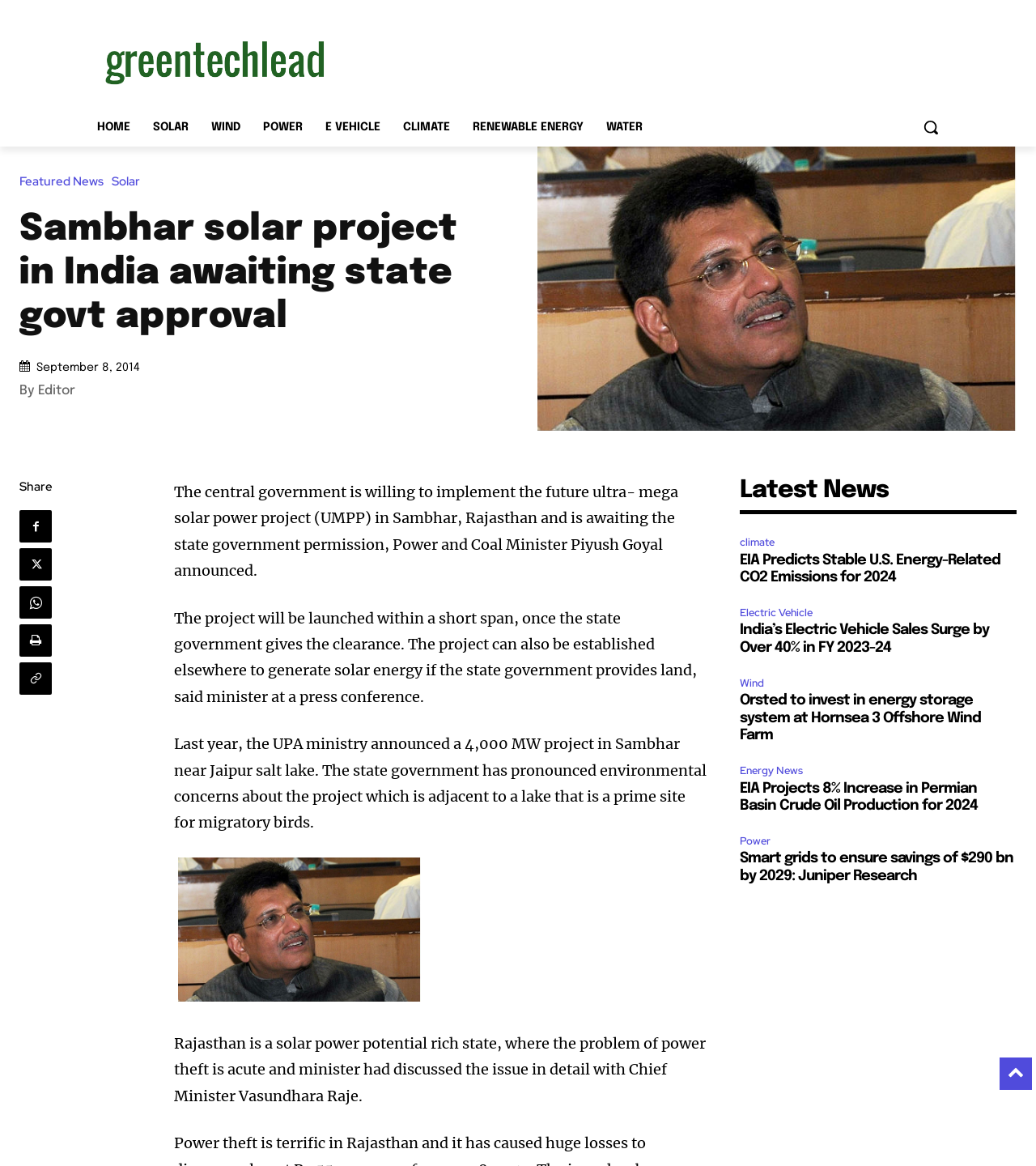Given the element description Solar, identify the bounding box coordinates for the UI element on the webpage screenshot. The format should be (top-left x, top-left y, bottom-right x, bottom-right y), with values between 0 and 1.

[0.137, 0.092, 0.193, 0.126]